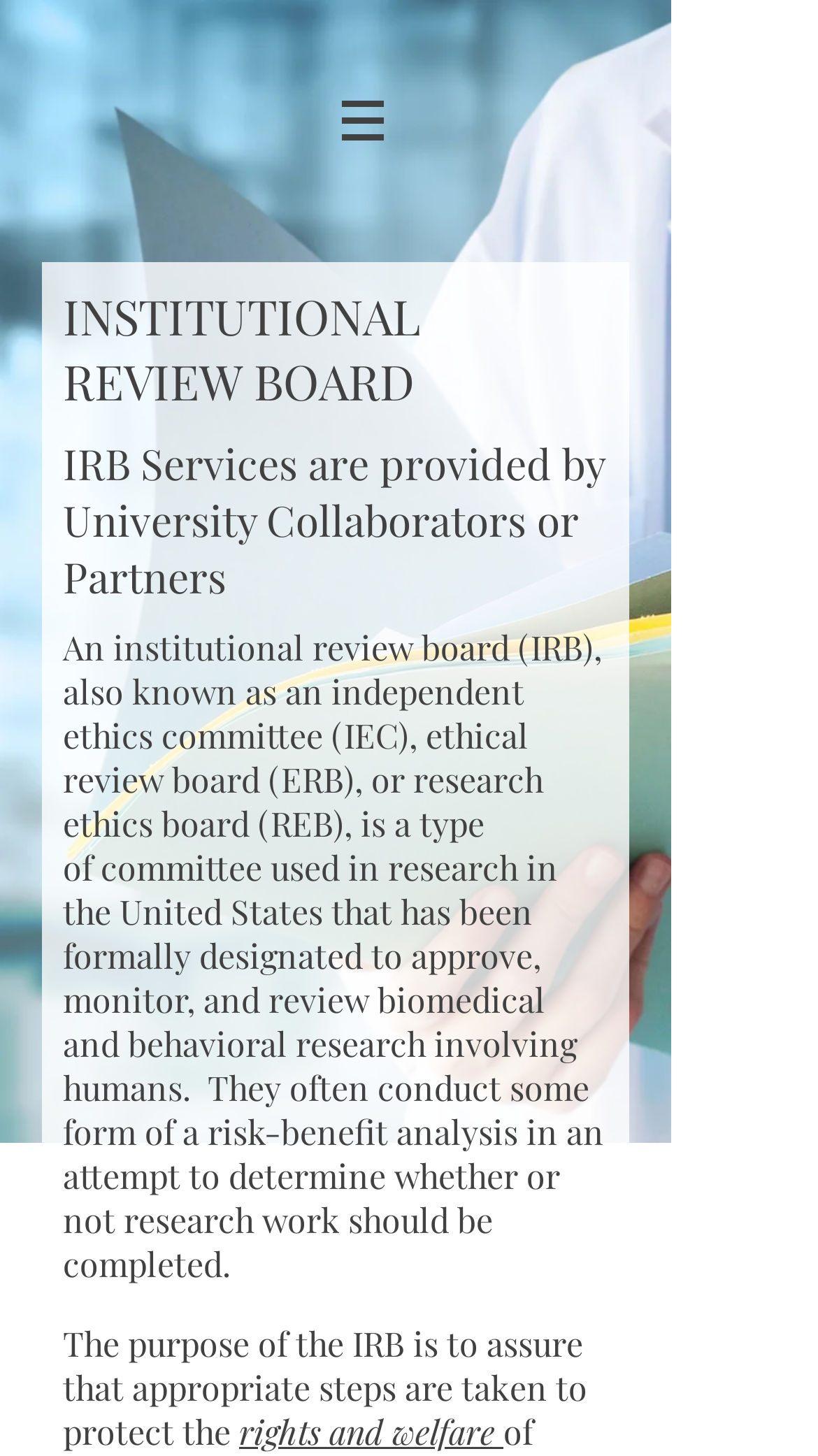What is the purpose of an IRB?
Answer the question using a single word or phrase, according to the image.

Protect rights and welfare